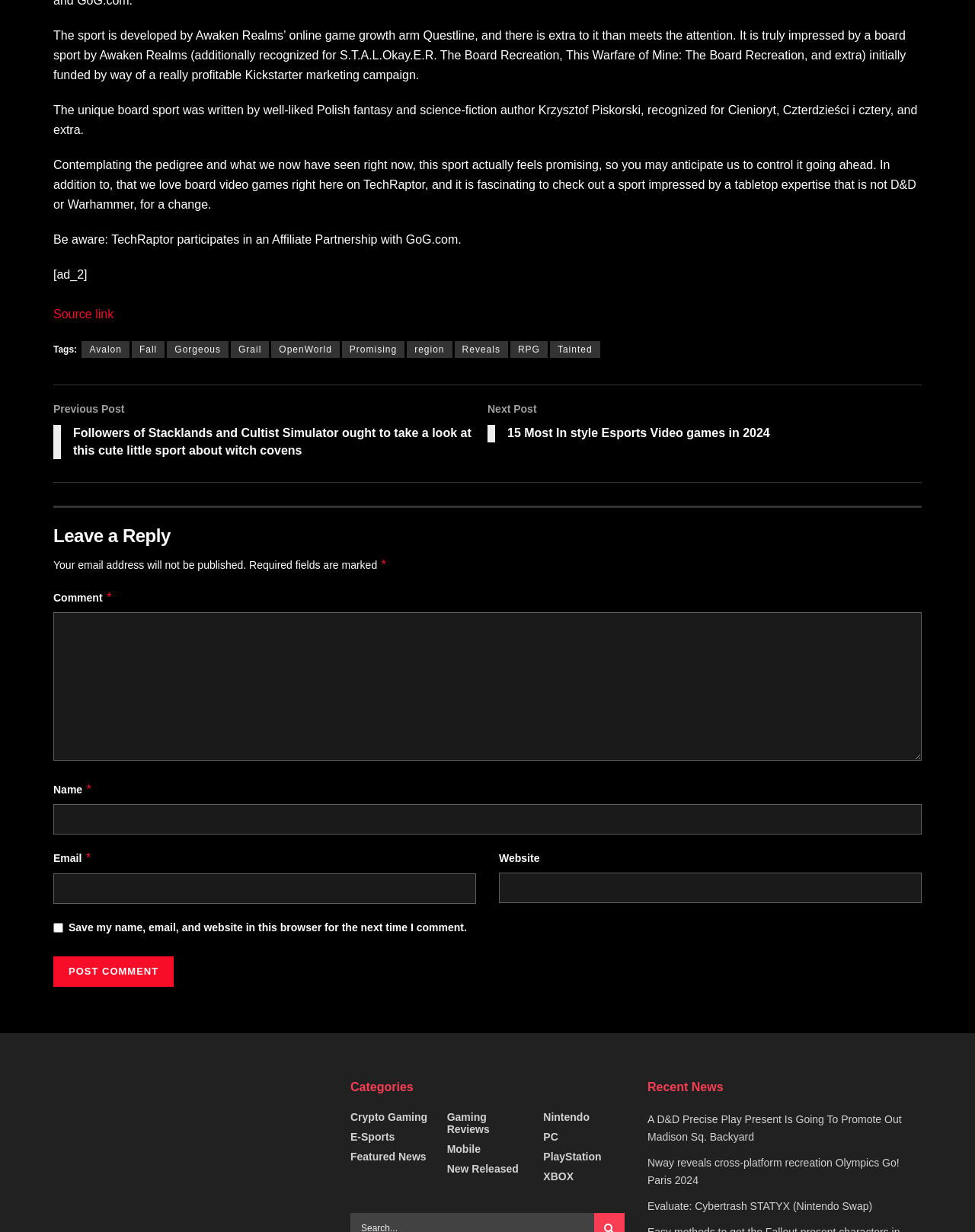What is the name of the website?
Using the image, elaborate on the answer with as much detail as possible.

The answer can be found in the note at the bottom of the article, which states 'Note: TechRaptor participates in an Affiliate Partnership with GoG.com.'